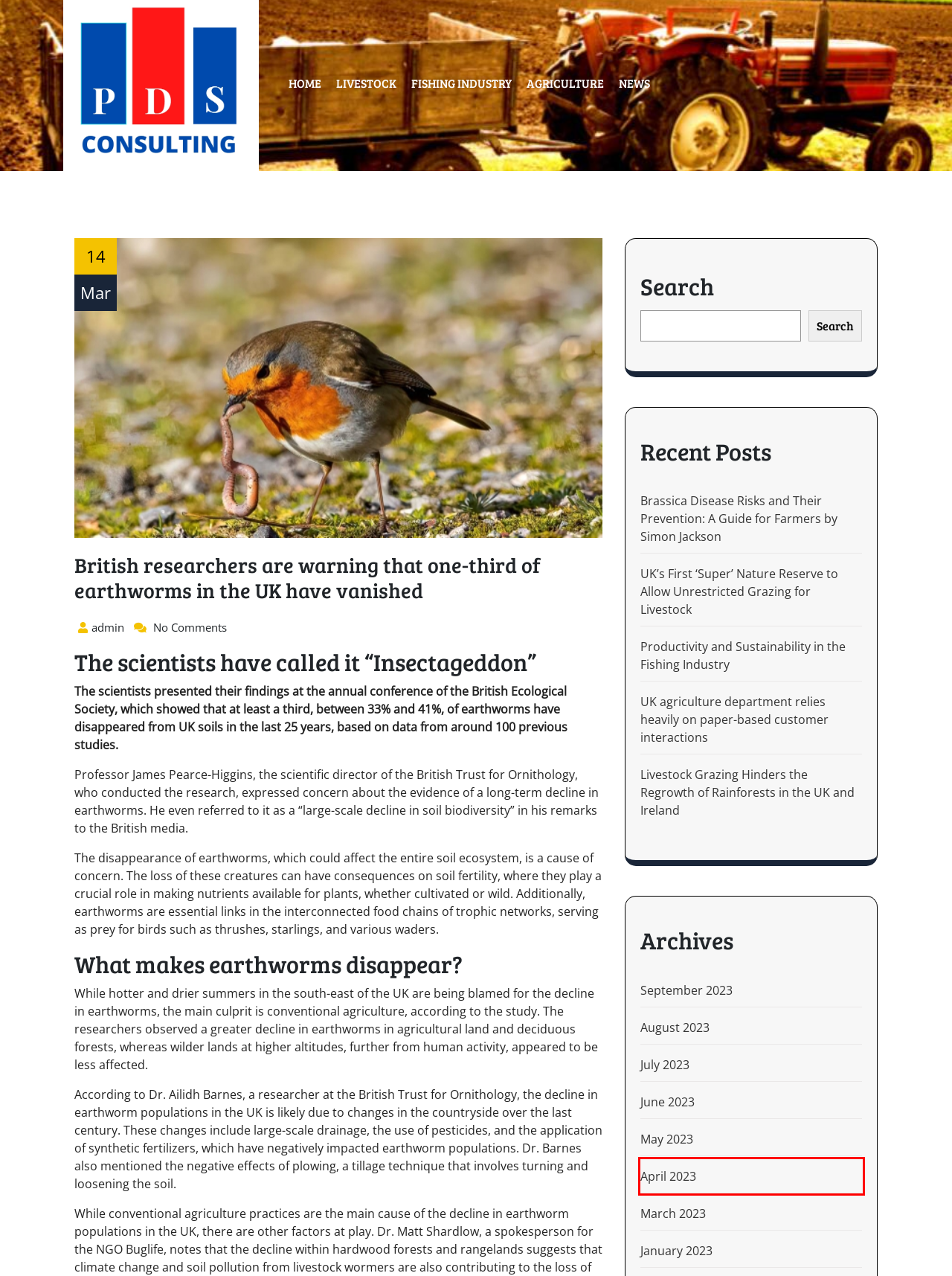You have a screenshot of a webpage with a red rectangle bounding box around a UI element. Choose the best description that matches the new page after clicking the element within the bounding box. The candidate descriptions are:
A. Agriculture – pdsconsulting.co.uk
B. August 2023 – pdsconsulting.co.uk
C. July 2023 – pdsconsulting.co.uk
D. January 2023 – pdsconsulting.co.uk
E. Livestock Grazing Hinders the Regrowth of Rainforests in the UK and Ireland – pdsconsulting.co.uk
F. April 2023 – pdsconsulting.co.uk
G. Livestock – pdsconsulting.co.uk
H. Productivity and Sustainability in the Fishing Industry – pdsconsulting.co.uk

F